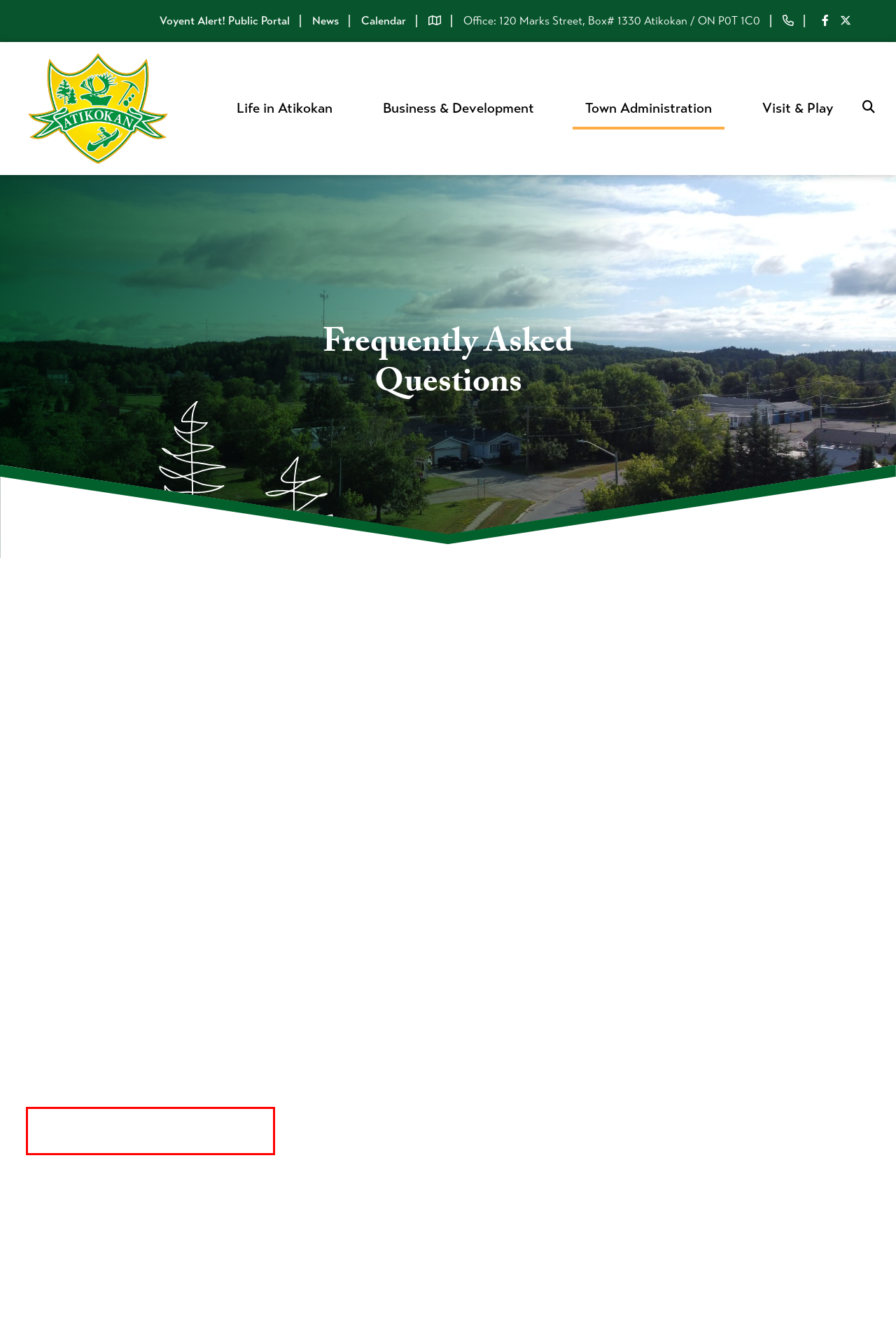Using the screenshot of a webpage with a red bounding box, pick the webpage description that most accurately represents the new webpage after the element inside the red box is clicked. Here are the candidates:
A. Life in Atikokan - Town of Atikokan
B. Licensing - Town of Atikokan
C. Citizen Requests - Town of Atikokan
D. 2022 Municipal & School Board Election - Town of Atikokan
E. Financial Reporting & Budgeting - Town of Atikokan
F. Visit & Play - Town of Atikokan
G. Fees - Town of Atikokan
H. Town Administration - Town of Atikokan

G